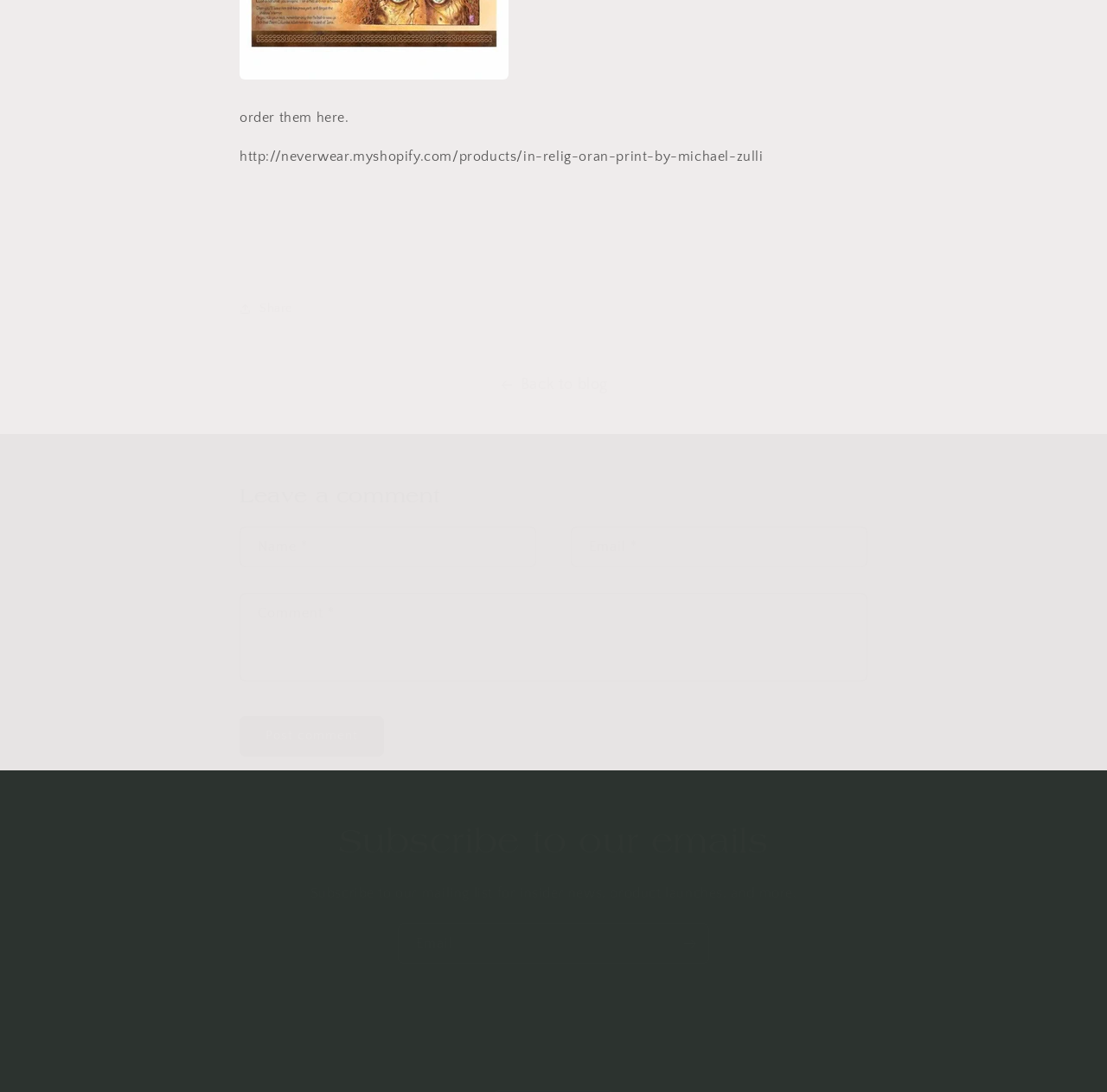Please determine the bounding box coordinates of the element to click on in order to accomplish the following task: "Enter your name". Ensure the coordinates are four float numbers ranging from 0 to 1, i.e., [left, top, right, bottom].

[0.217, 0.483, 0.484, 0.519]